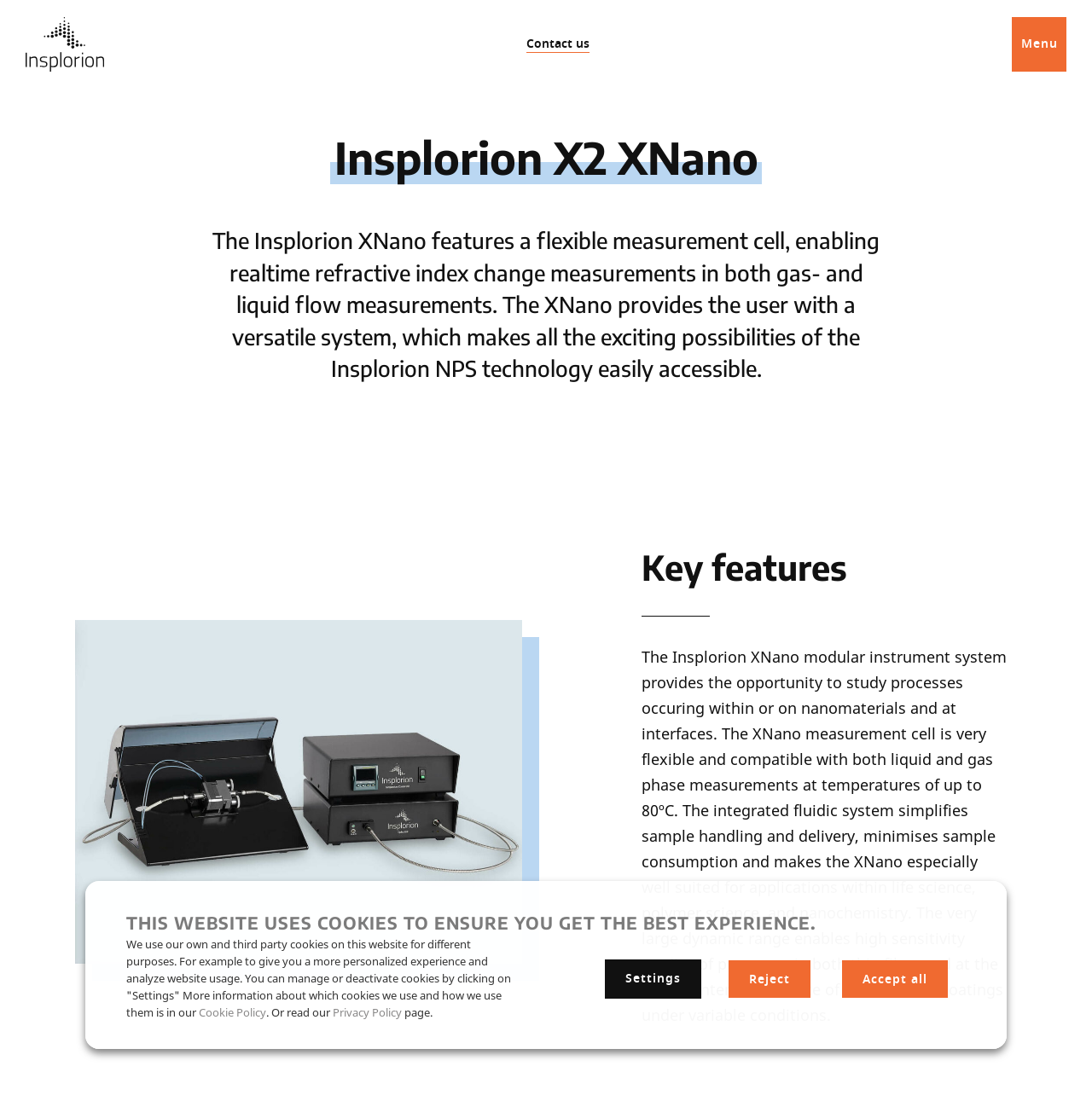Please specify the bounding box coordinates of the region to click in order to perform the following instruction: "Click the 'Contact us' link".

[0.482, 0.032, 0.54, 0.048]